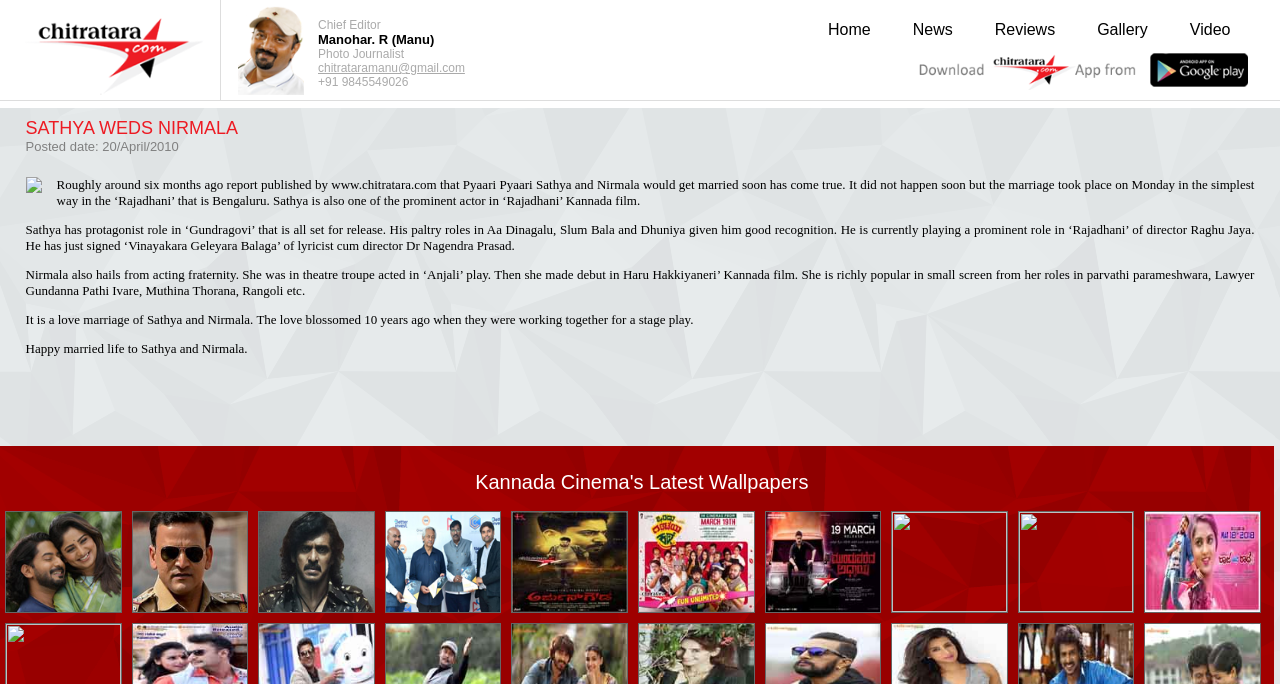From the given element description: "title="FILM BUSINESS 3.0"", find the bounding box for the UI element. Provide the coordinates as four float numbers between 0 and 1, in the order [left, top, right, bottom].

[0.301, 0.874, 0.391, 0.899]